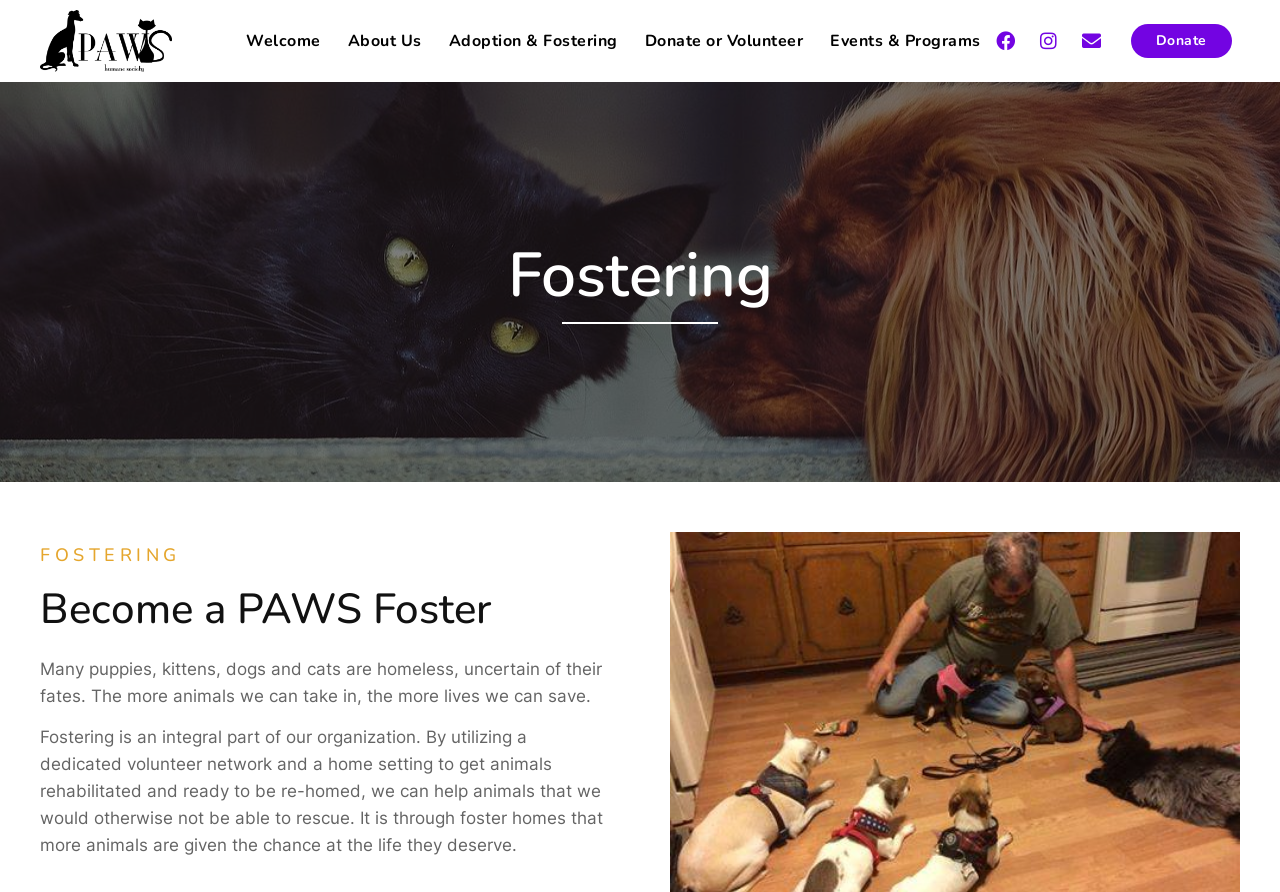Provide a one-word or brief phrase answer to the question:
Is there a way to donate on the webpage?

Yes